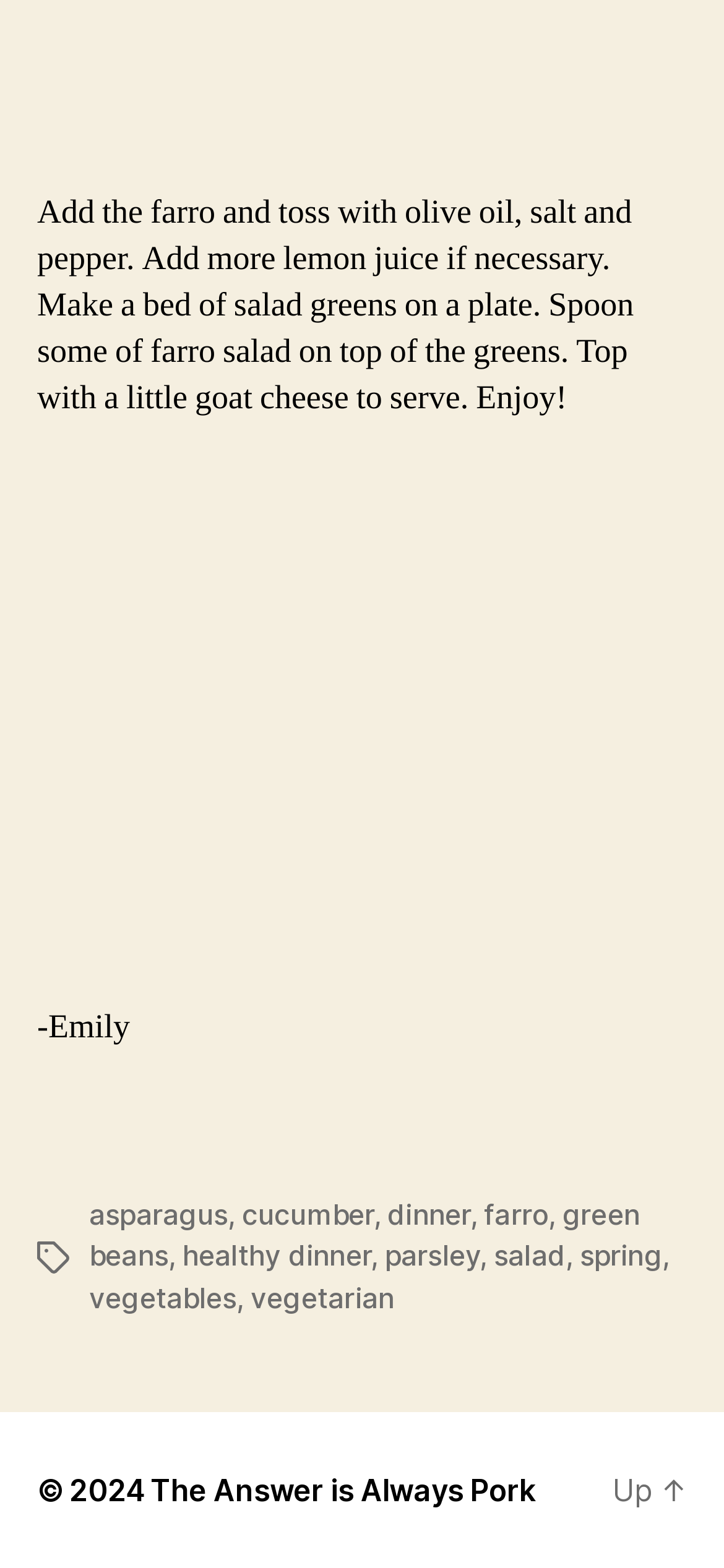Locate the bounding box coordinates of the region to be clicked to comply with the following instruction: "Visit the website of The Answer is Always Pork". The coordinates must be four float numbers between 0 and 1, in the form [left, top, right, bottom].

[0.208, 0.939, 0.739, 0.963]